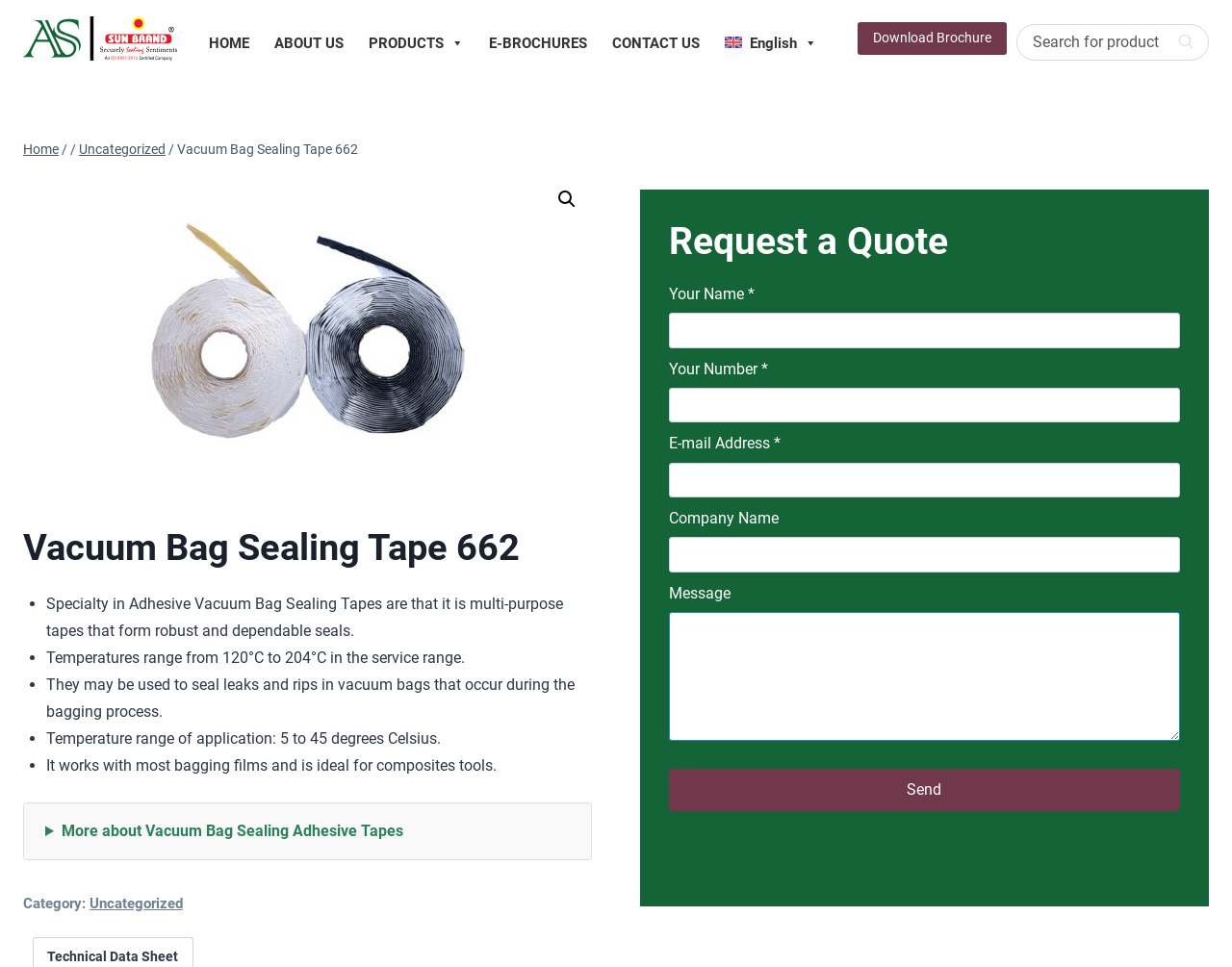Provide a thorough description of this webpage.

The webpage is about Vacuum Bag Sealing Tape 662, an adhesive tape manufacturer in India. At the top left corner, there is a logo image with a link. Next to it, there is a primary navigation menu with links to HOME, ABOUT US, PRODUCTS, E-BROCHURES, CONTACT US, and a language selection option. 

Below the navigation menu, there is a breadcrumbs navigation section showing the current page's location, which is Home > Uncategorized > Vacuum Bag Sealing Tape 662. 

On the right side of the breadcrumbs, there is a "Download Brochure" link and a search textbox with a placeholder text "Search for products". 

In the main content area, there is a contact form with a heading "Request a Quote" and several input fields for name, number, email, company name, and message. There is a "Send" button at the bottom of the form.

Above the contact form, there is a section with a heading "Vacuum Bag Sealing Tape 662" and a list of bullet points describing the product's features, including its multi-purpose nature, temperature range, and applications. 

On the left side of the main content area, there is an image and a link to more information about Vacuum Bag Sealing Adhesive Tapes. 

At the bottom of the page, there is a category section showing that the current page belongs to the "Uncategorized" category.